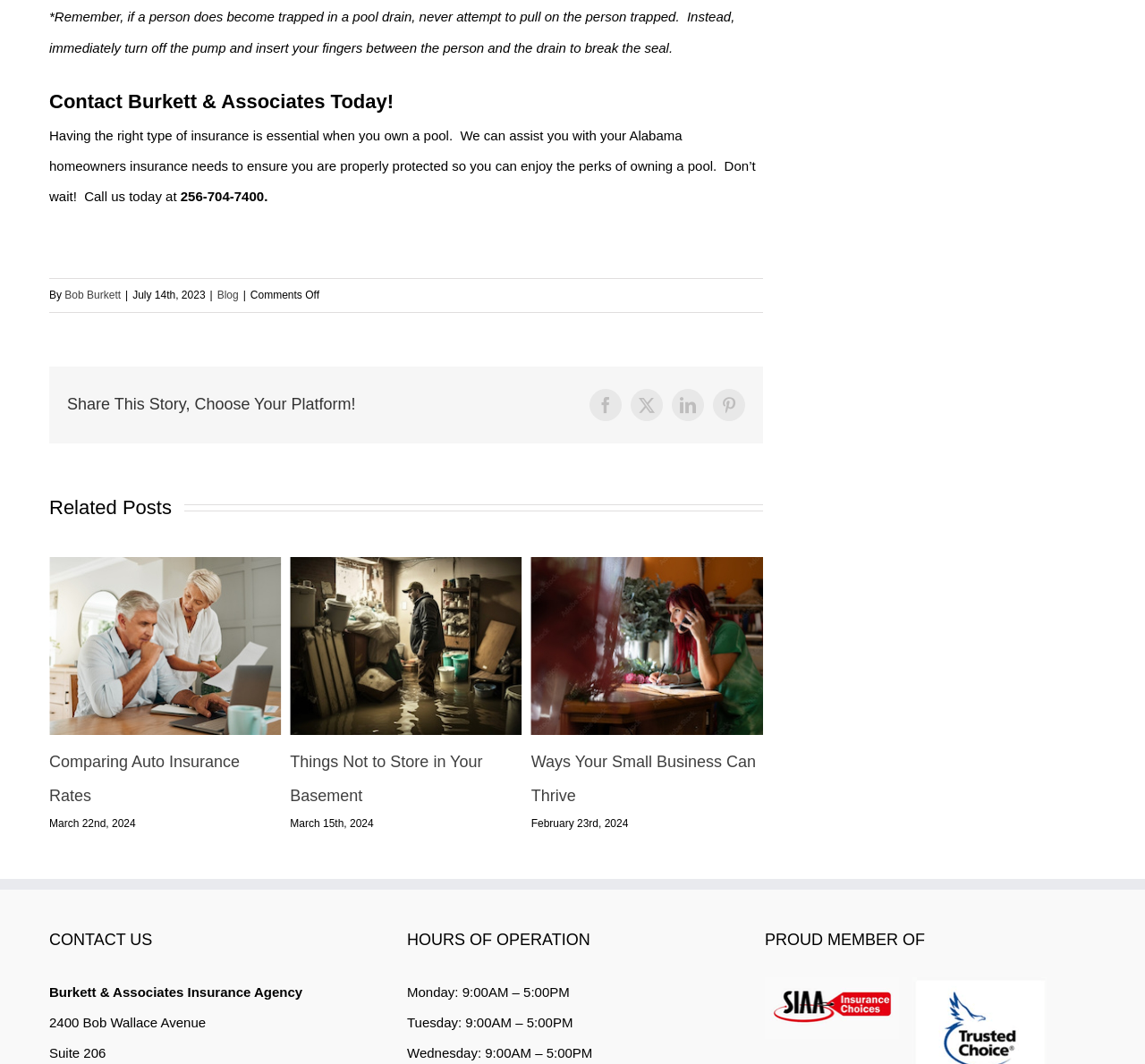What is the phone number to contact Burkett & Associates?
Use the information from the screenshot to give a comprehensive response to the question.

I found the phone number by looking at the static text element that says '256-704-7400' which is located below the heading 'Contact Burkett & Associates Today!'.